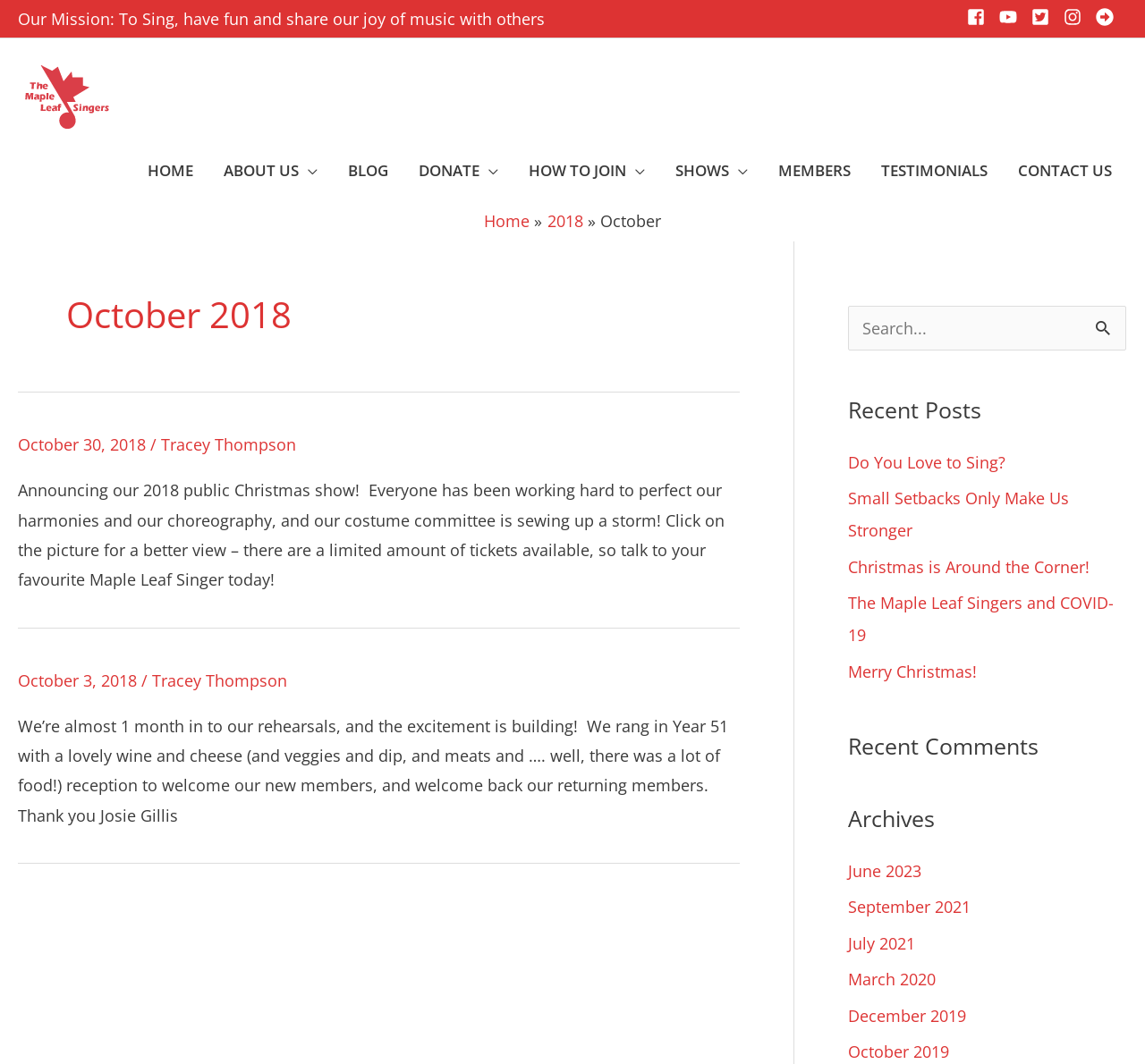What is the date of the first article?
From the screenshot, provide a brief answer in one word or phrase.

October 30, 2018